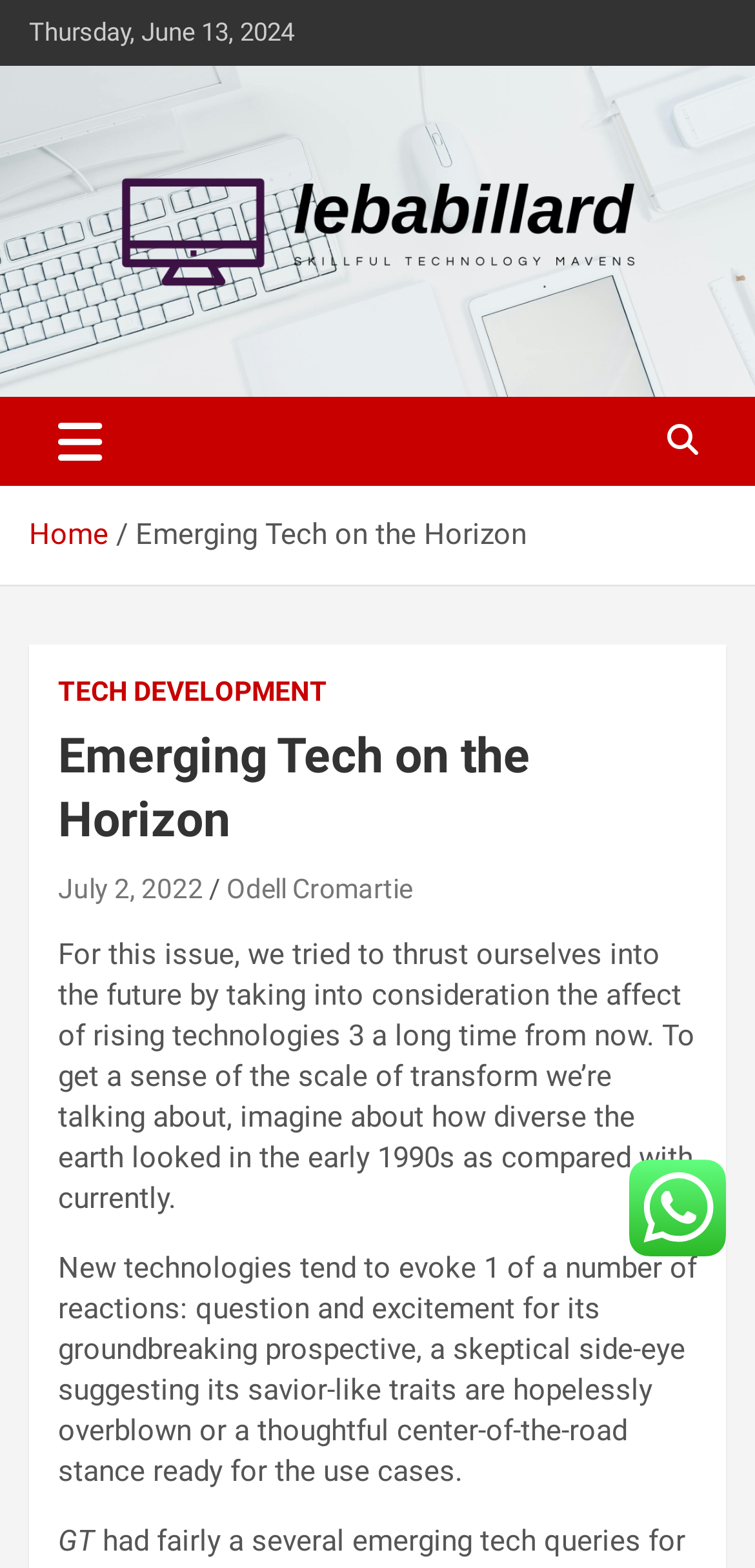What is the author's stance on new technologies? Please answer the question using a single word or phrase based on the image.

Thoughtful and open-minded